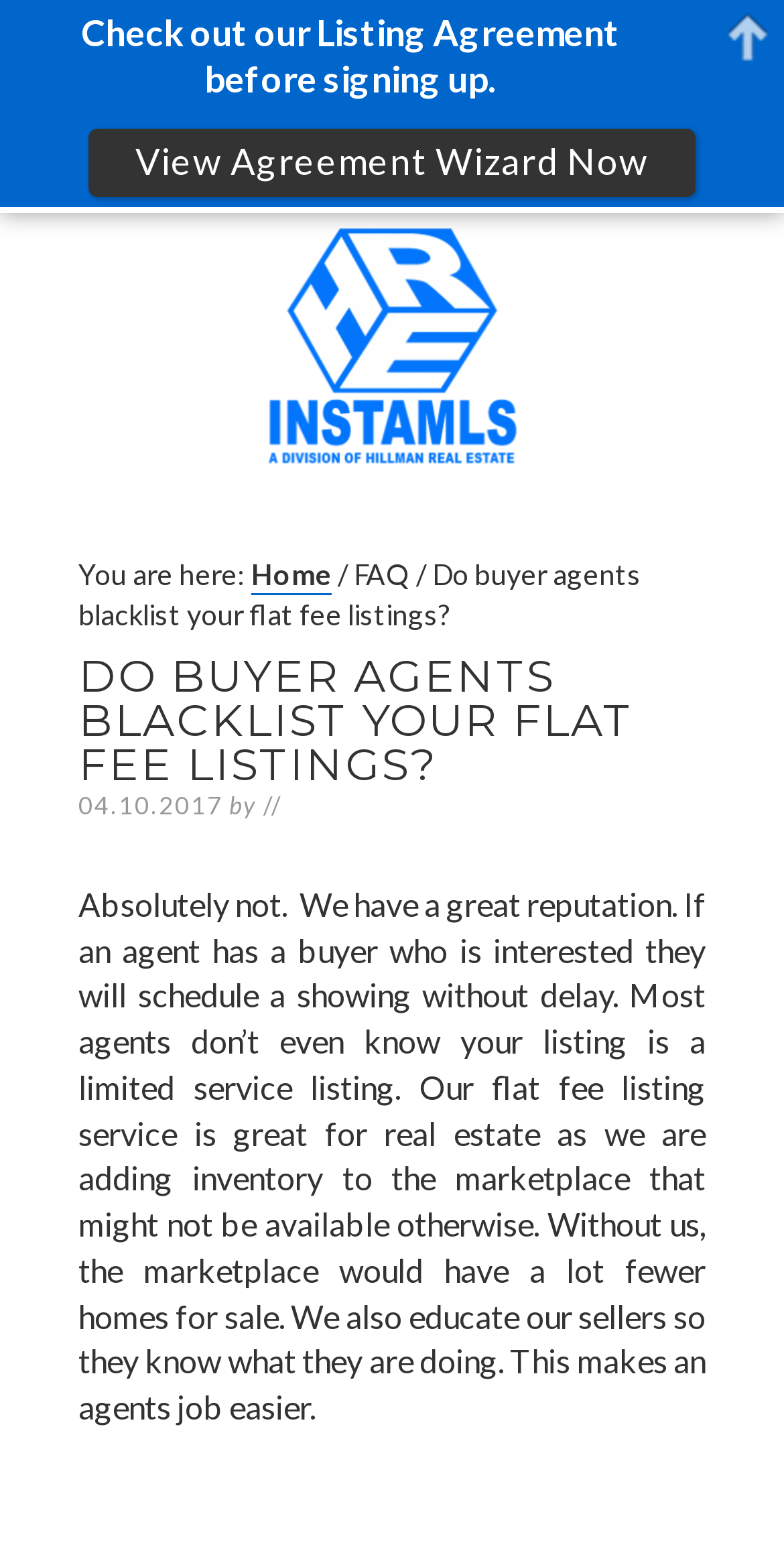What is the purpose of the flat fee listing service?
Please use the image to deliver a detailed and complete answer.

The purpose of the flat fee listing service is to add inventory to the marketplace that might not be available otherwise, as stated in the article. This service helps to increase the number of homes for sale in the market.